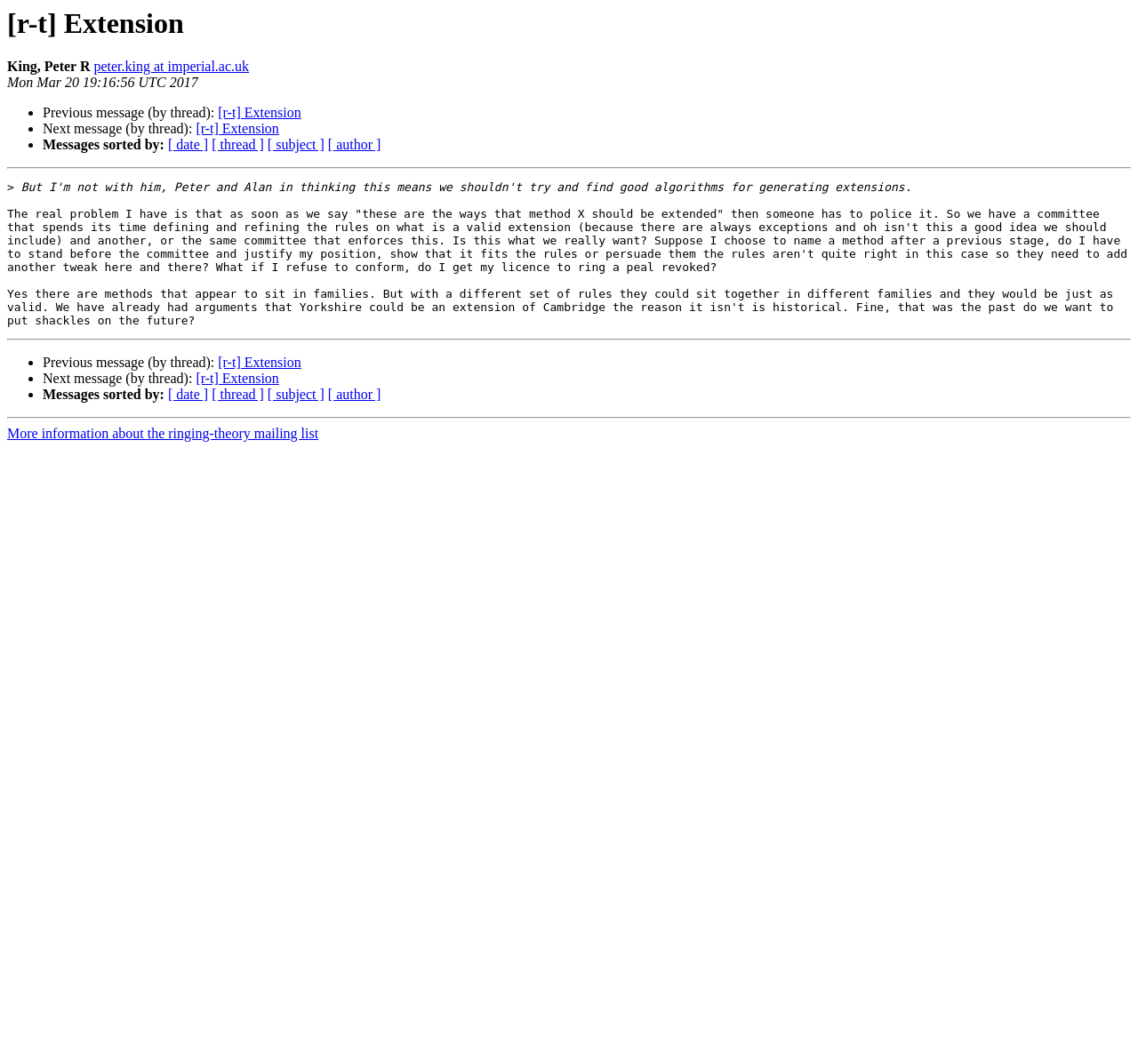Respond to the question below with a single word or phrase:
How many links are there in the message?

7